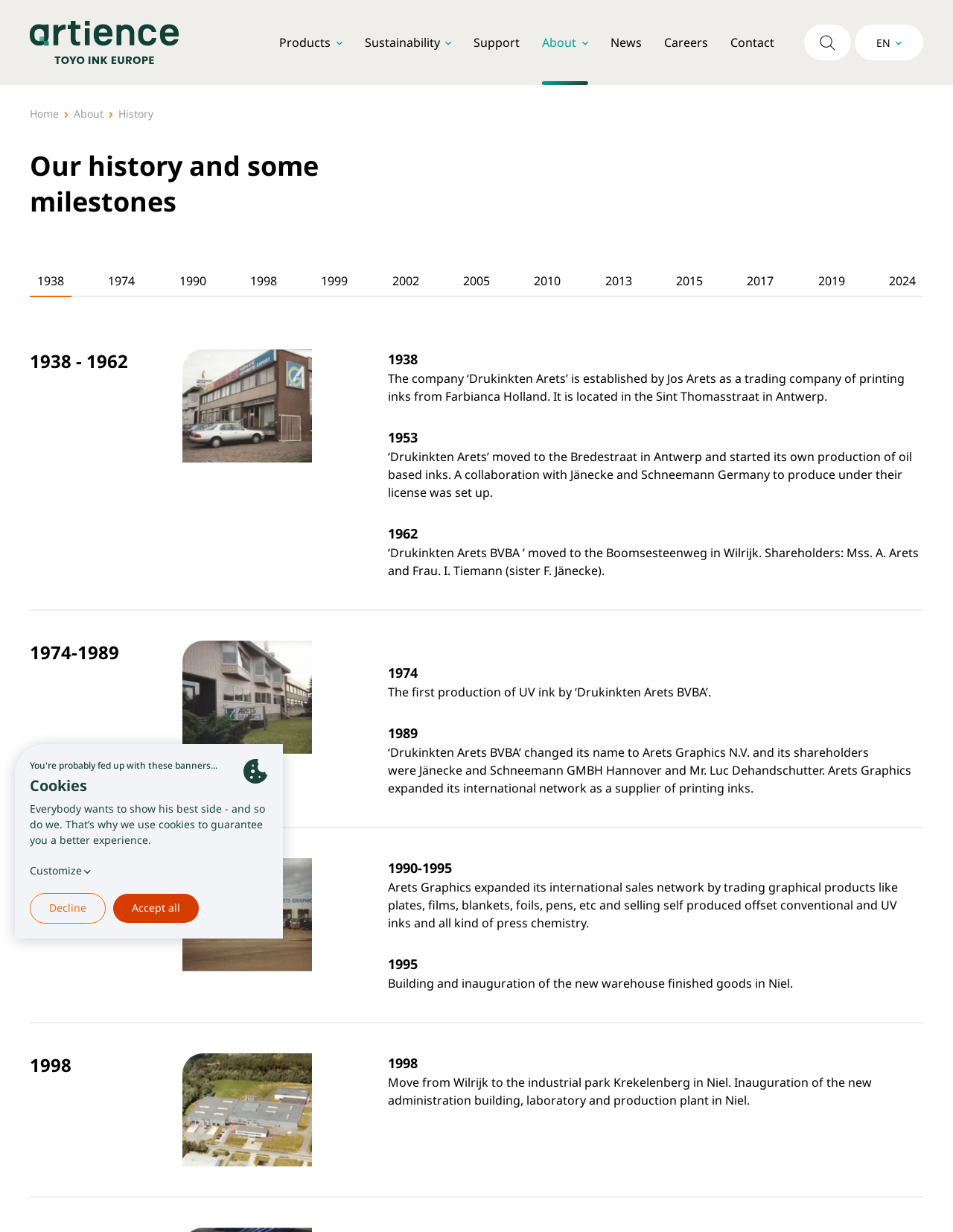Describe the webpage in detail, including text, images, and layout.

The webpage is about the history of Toyo Ink Europe, a company based in Belgium that produces innovative printing inks. At the top of the page, there is a navigation menu with links to different sections of the website, including "Products", "Sustainability", "Support", "About", "News", "Careers", and "Contact". Below the navigation menu, there is a banner with a logo and a button to customize cookie settings.

The main content of the page is divided into sections, each with a heading and a brief description of a specific period in the company's history. The sections are arranged in chronological order, starting from 1938 and ending in 1998. Each section includes a heading, a brief description of the events that took place during that period, and an image related to the events.

On the left side of the page, there is a complementary section with a heading "Cookies" and a brief description of how the company uses cookies to guarantee a better user experience. Below this section, there are buttons to customize cookie settings, including "Decline", "Accept all", and "Read the full cookie declaration".

At the bottom of the page, there is a breadcrumbs navigation menu with links to the current page, "History", and the homepage.